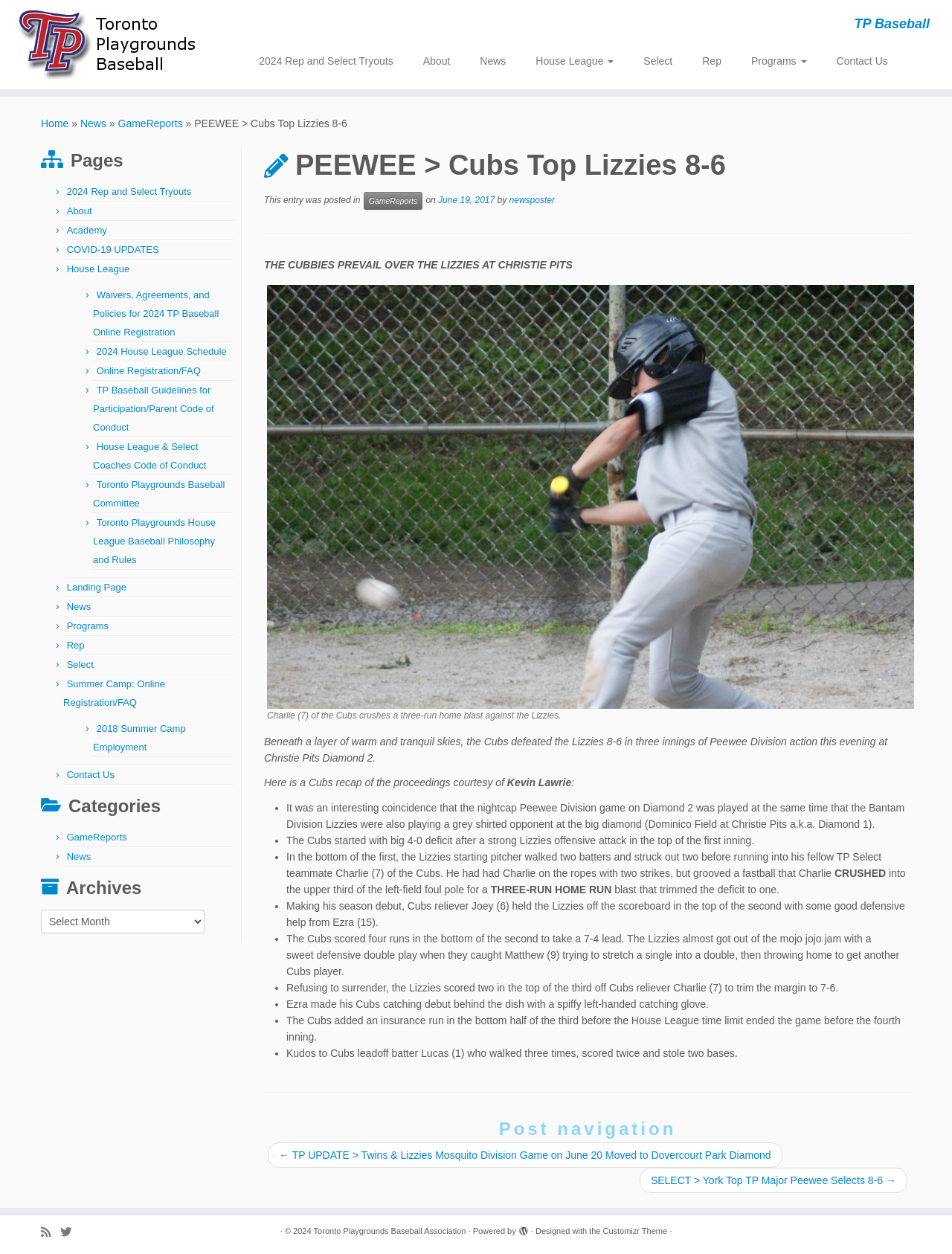Please identify the bounding box coordinates of the clickable area that will fulfill the following instruction: "Click on the 'Contact Us' link". The coordinates should be in the format of four float numbers between 0 and 1, i.e., [left, top, right, bottom].

[0.863, 0.039, 0.933, 0.058]